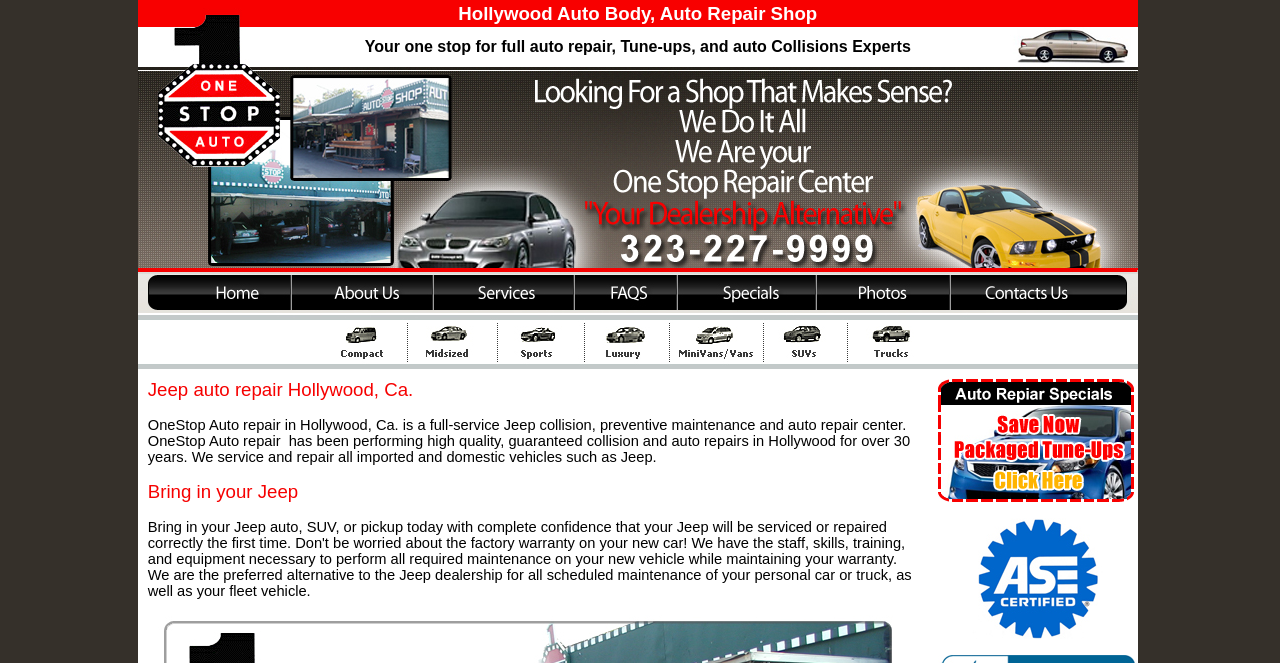What type of auto repair services are offered?
Based on the image, answer the question with as much detail as possible.

Based on the webpage, it appears that OneStop Auto Repair in Hollywood, CA offers full-service auto repair services, including jeep collision, preventive maintenance, and auto repair. This is evident from the layout table rows and cells that describe the services offered, such as 'Complete Auto Repair Services hollywod ca' and 'OneStop Auto Repair'.